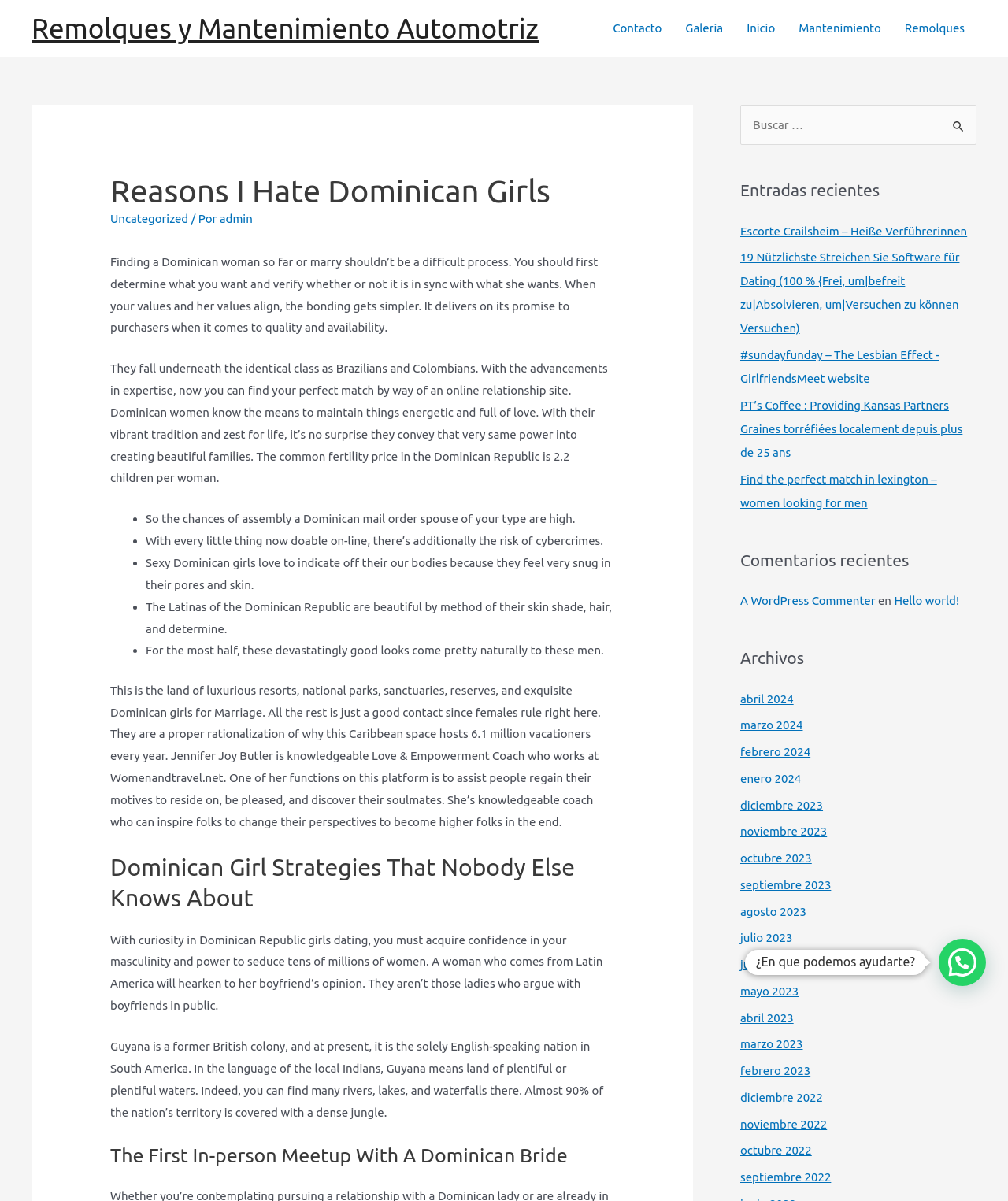Please specify the bounding box coordinates of the clickable region to carry out the following instruction: "Search for something". The coordinates should be four float numbers between 0 and 1, in the format [left, top, right, bottom].

[0.734, 0.087, 0.969, 0.121]